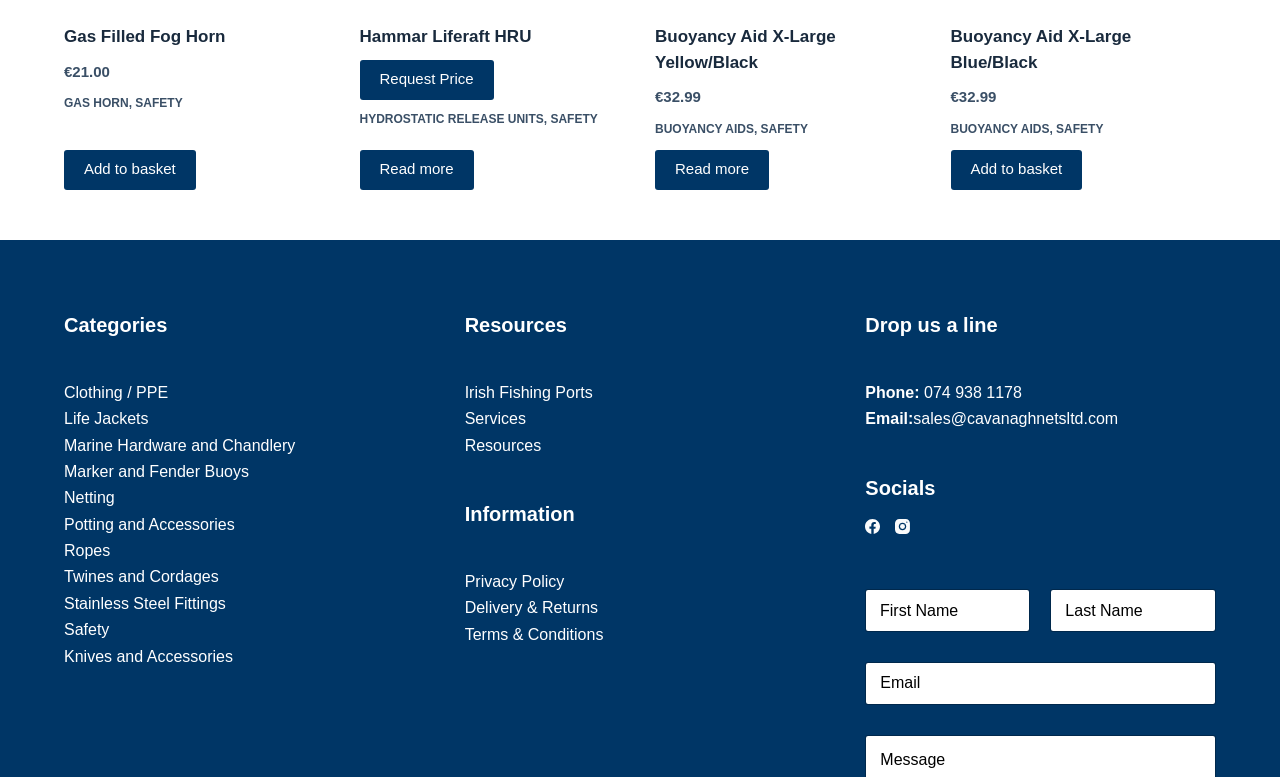Based on the image, provide a detailed response to the question:
What is the phone number to contact?

I found the phone number to contact by looking at the link element with the text '074 938 1178' which is located near the StaticText element with the text 'Phone:'.